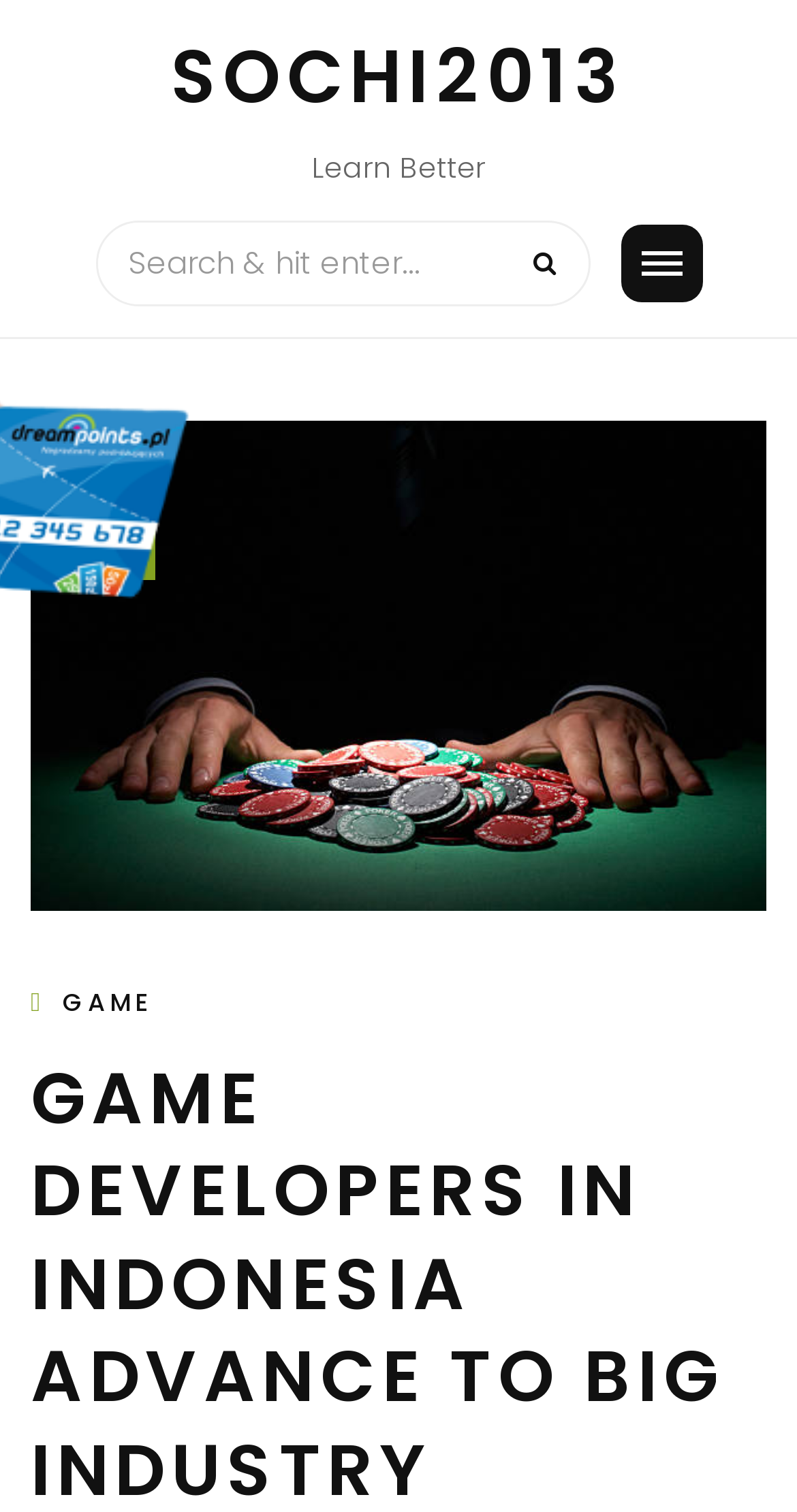Locate the primary headline on the webpage and provide its text.

GAME DEVELOPERS IN INDONESIA ADVANCE TO BIG INDUSTRY